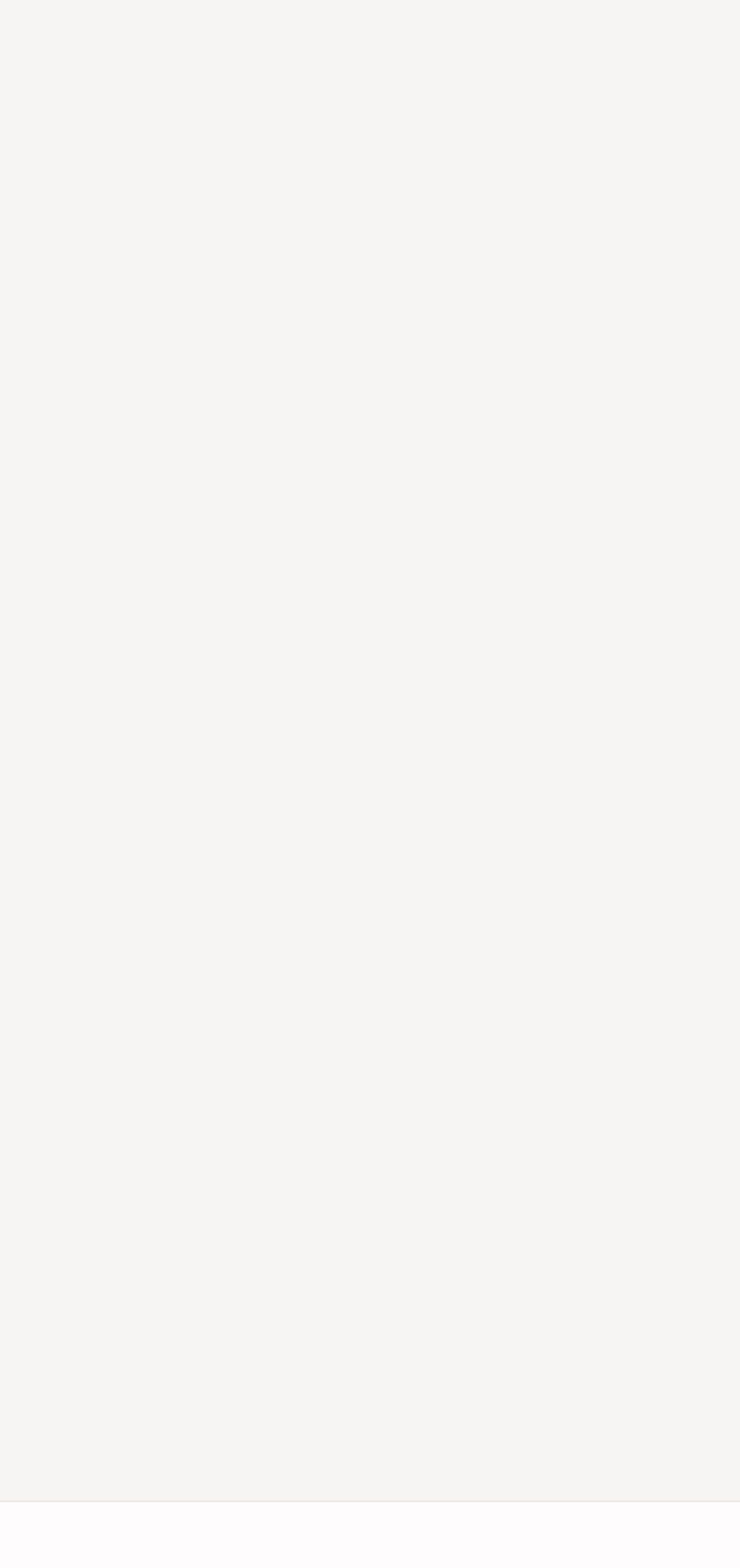Pinpoint the bounding box coordinates of the element that must be clicked to accomplish the following instruction: "search for something". The coordinates should be in the format of four float numbers between 0 and 1, i.e., [left, top, right, bottom].

[0.095, 0.163, 0.749, 0.219]